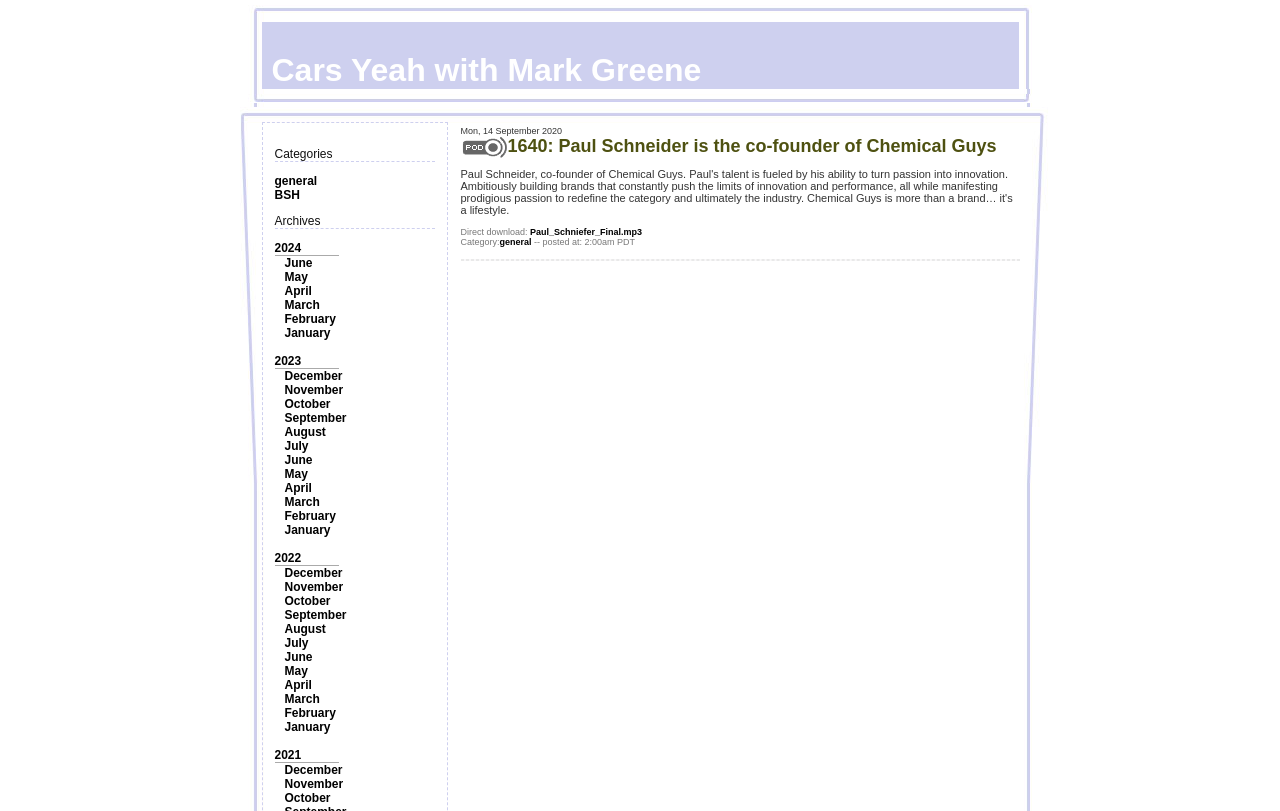What is the name of the person interviewed in the podcast?
Based on the image, answer the question with as much detail as possible.

The name of the person interviewed in the podcast can be found in the LayoutTableCell element, where it is mentioned as 'Paul Schneider, co-founder of Chemical Guys'. This information is provided along with the podcast title, description, and download link.